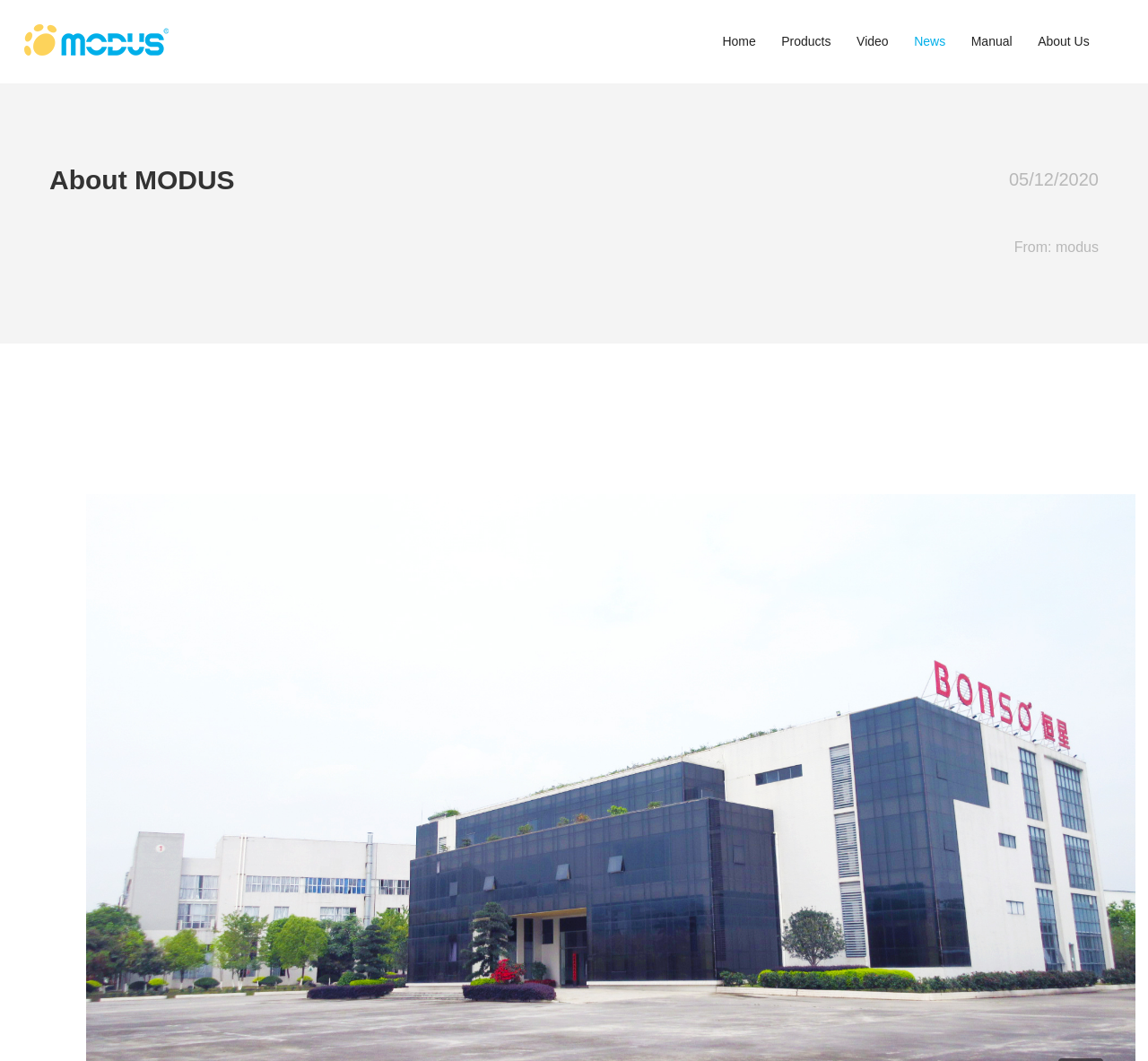Answer briefly with one word or phrase:
What is the date of the news article?

05/12/2020